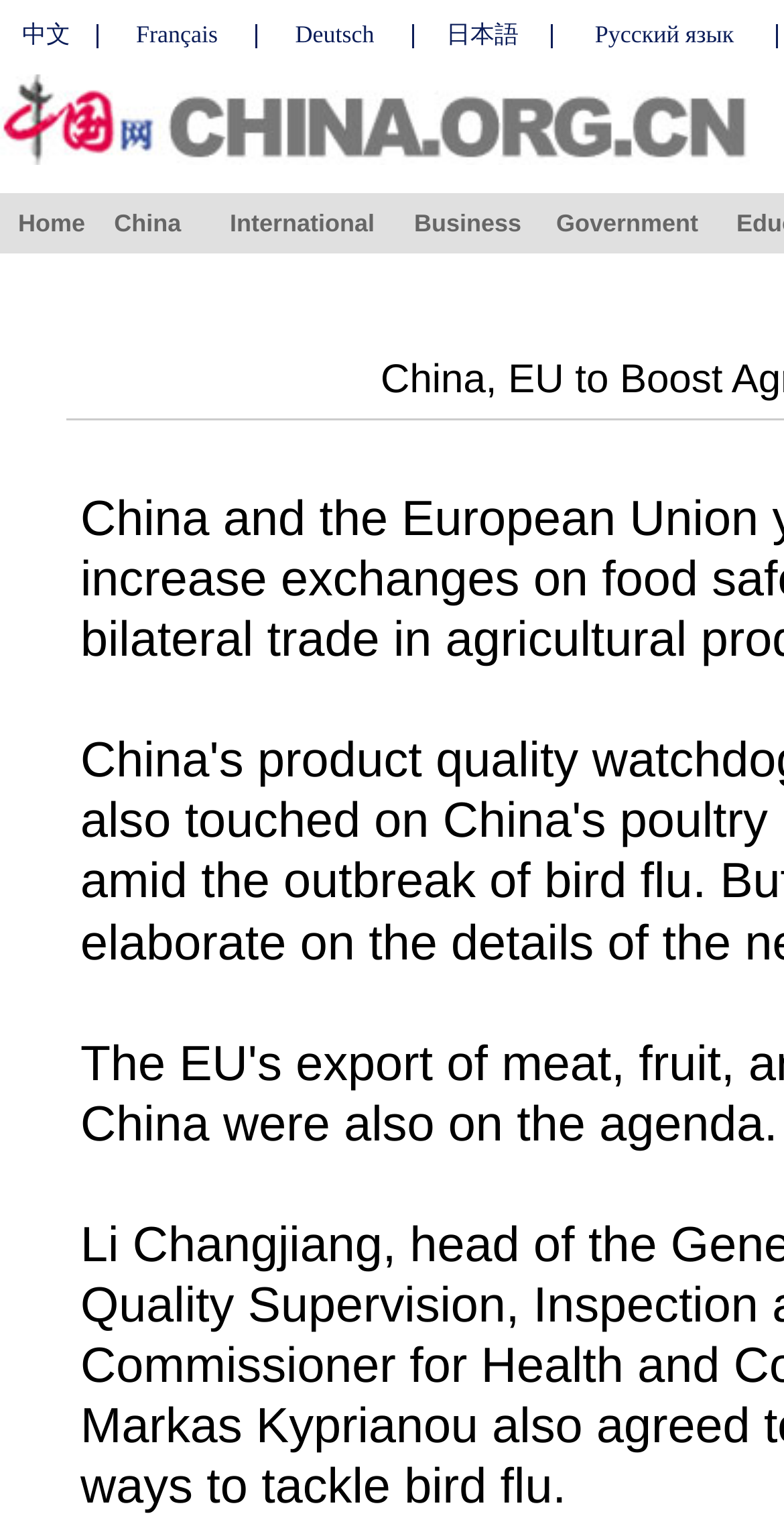What is the last menu item?
Respond with a short answer, either a single word or a phrase, based on the image.

Government